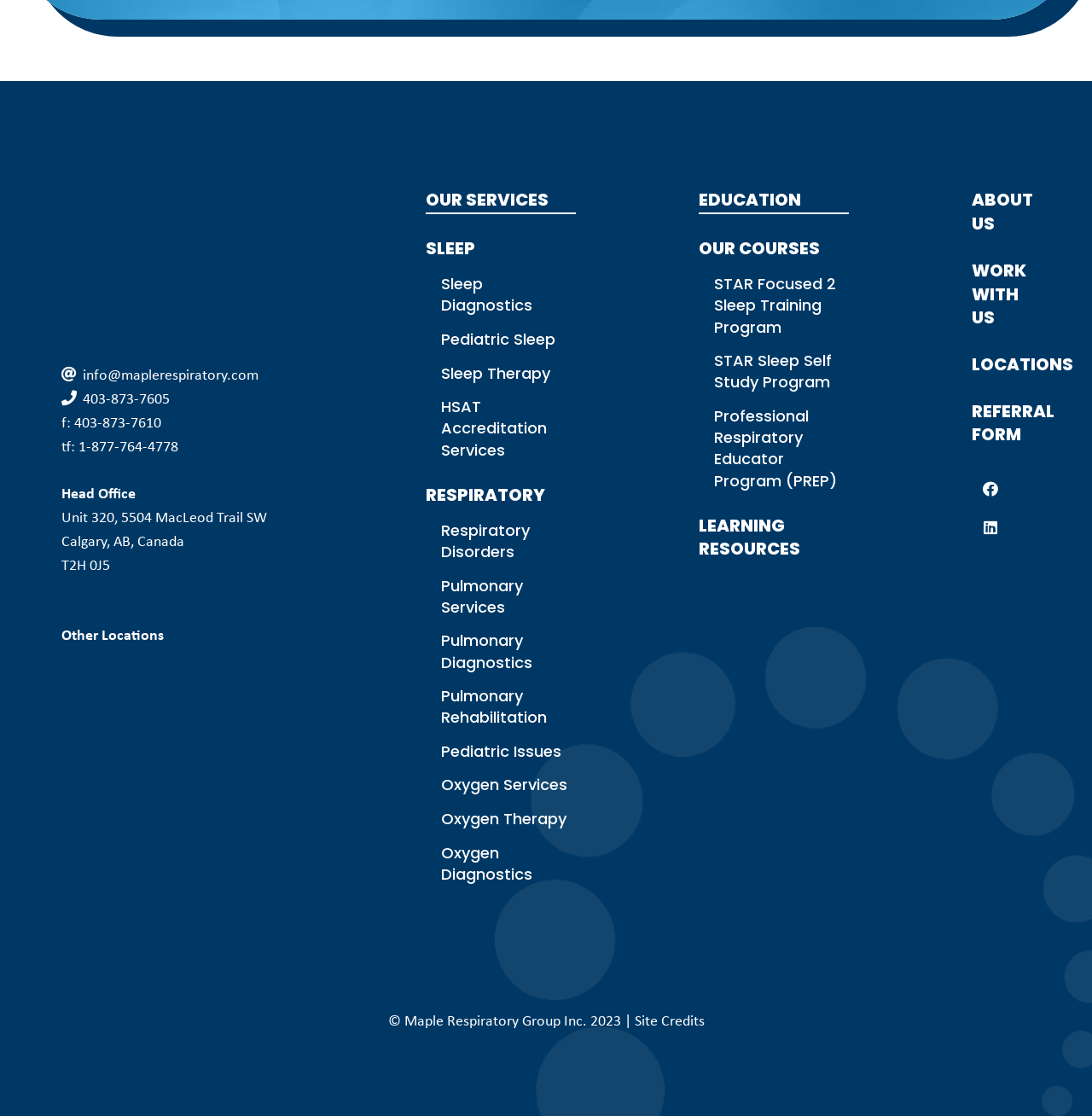Provide a single word or phrase to answer the given question: 
What is the company's head office address?

Unit 320, 5504 MacLeod Trail SW